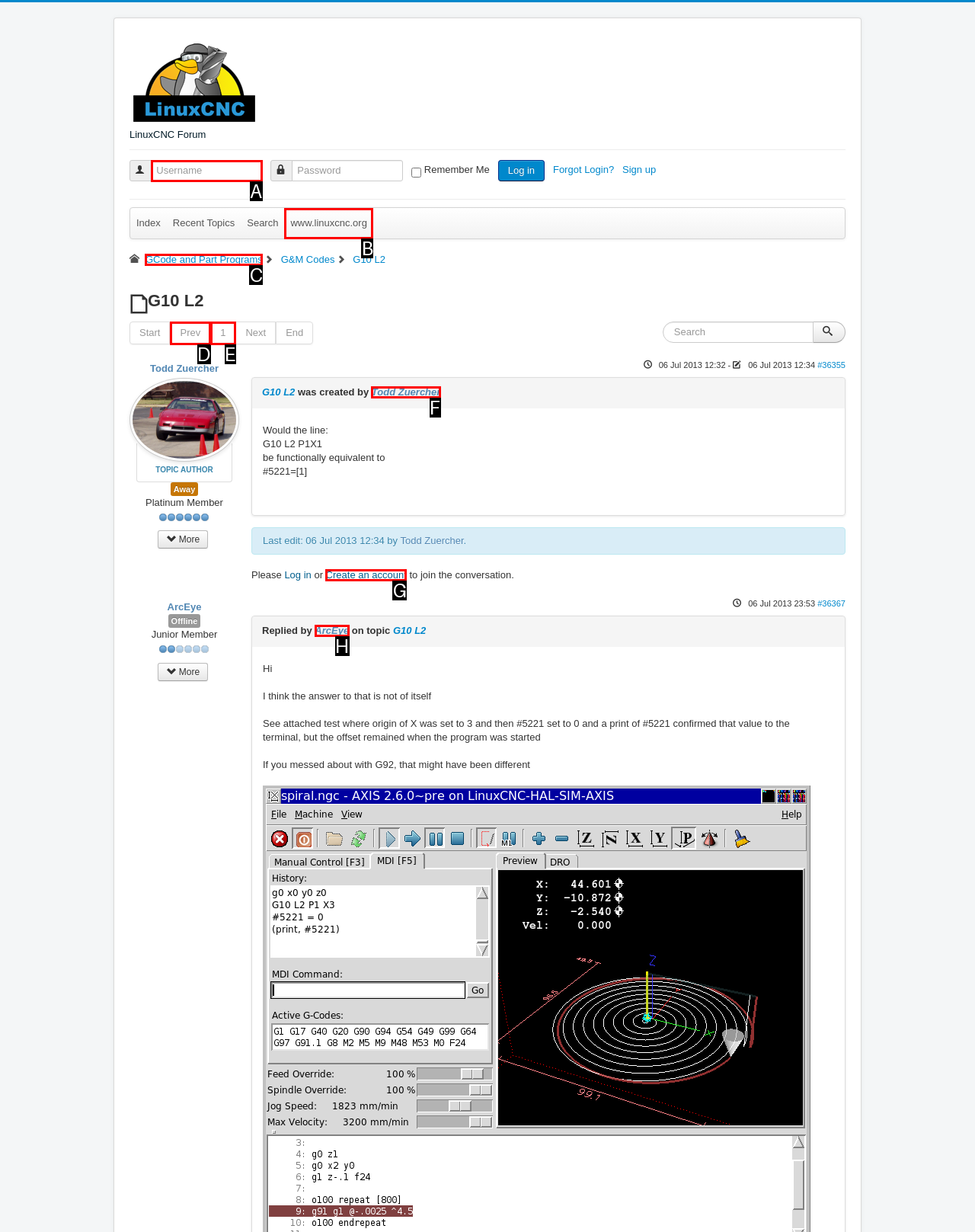Select the appropriate option that fits: Create an account
Reply with the letter of the correct choice.

G